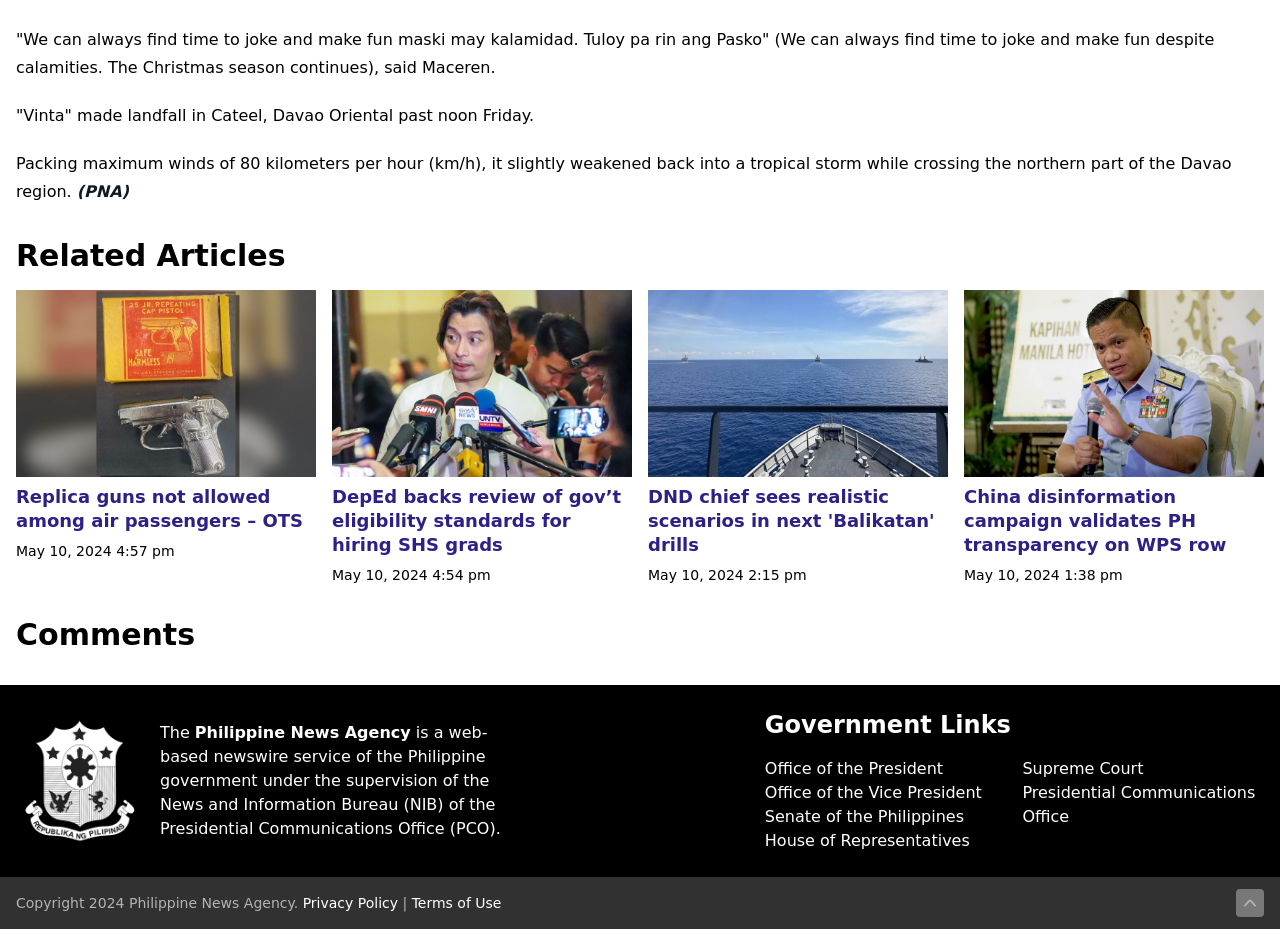Specify the bounding box coordinates for the region that must be clicked to perform the given instruction: "Scroll to top of the page".

[0.966, 0.957, 0.988, 0.988]